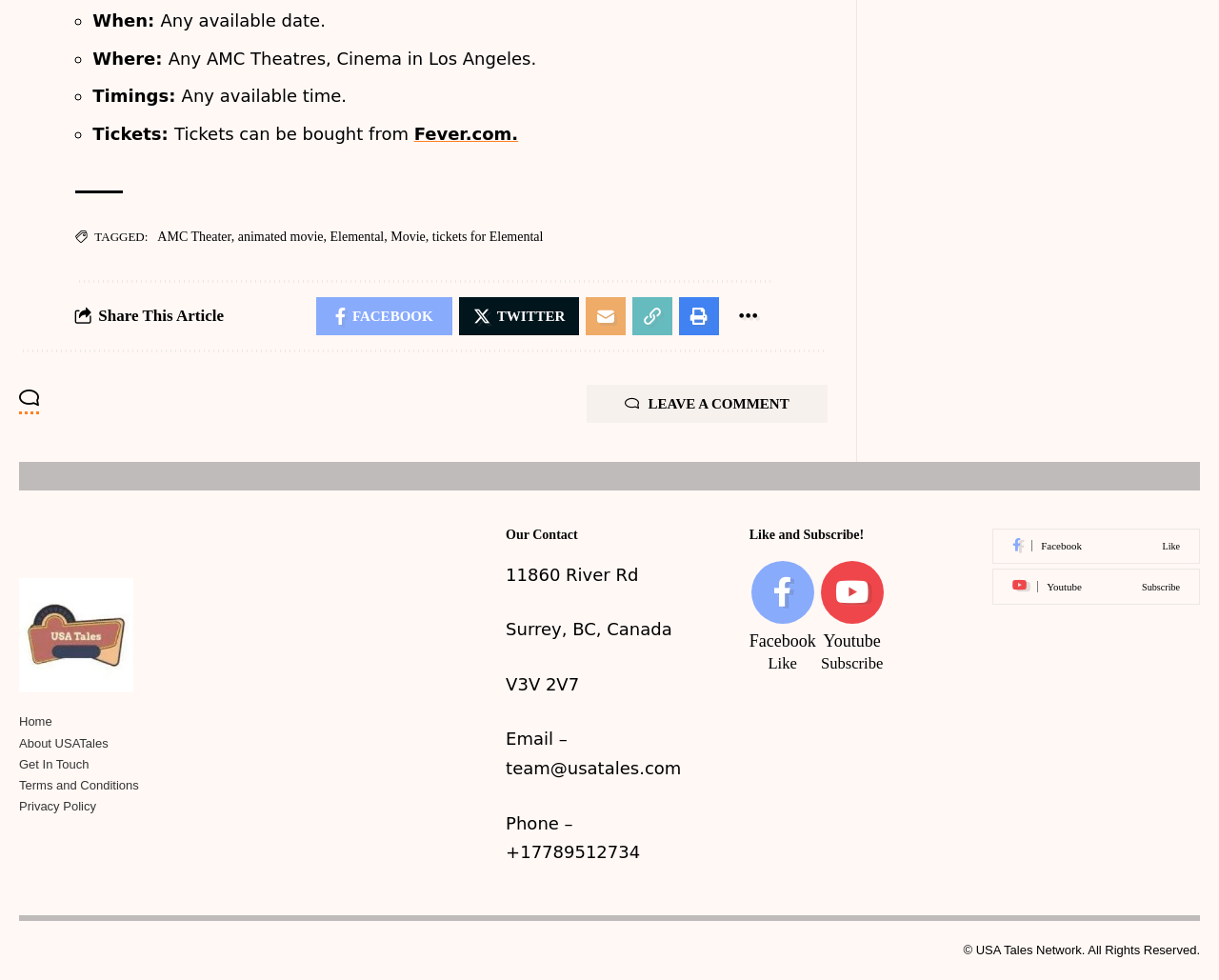Determine the bounding box coordinates of the element that should be clicked to execute the following command: "Subscribe on Youtube".

[0.814, 0.581, 0.984, 0.617]